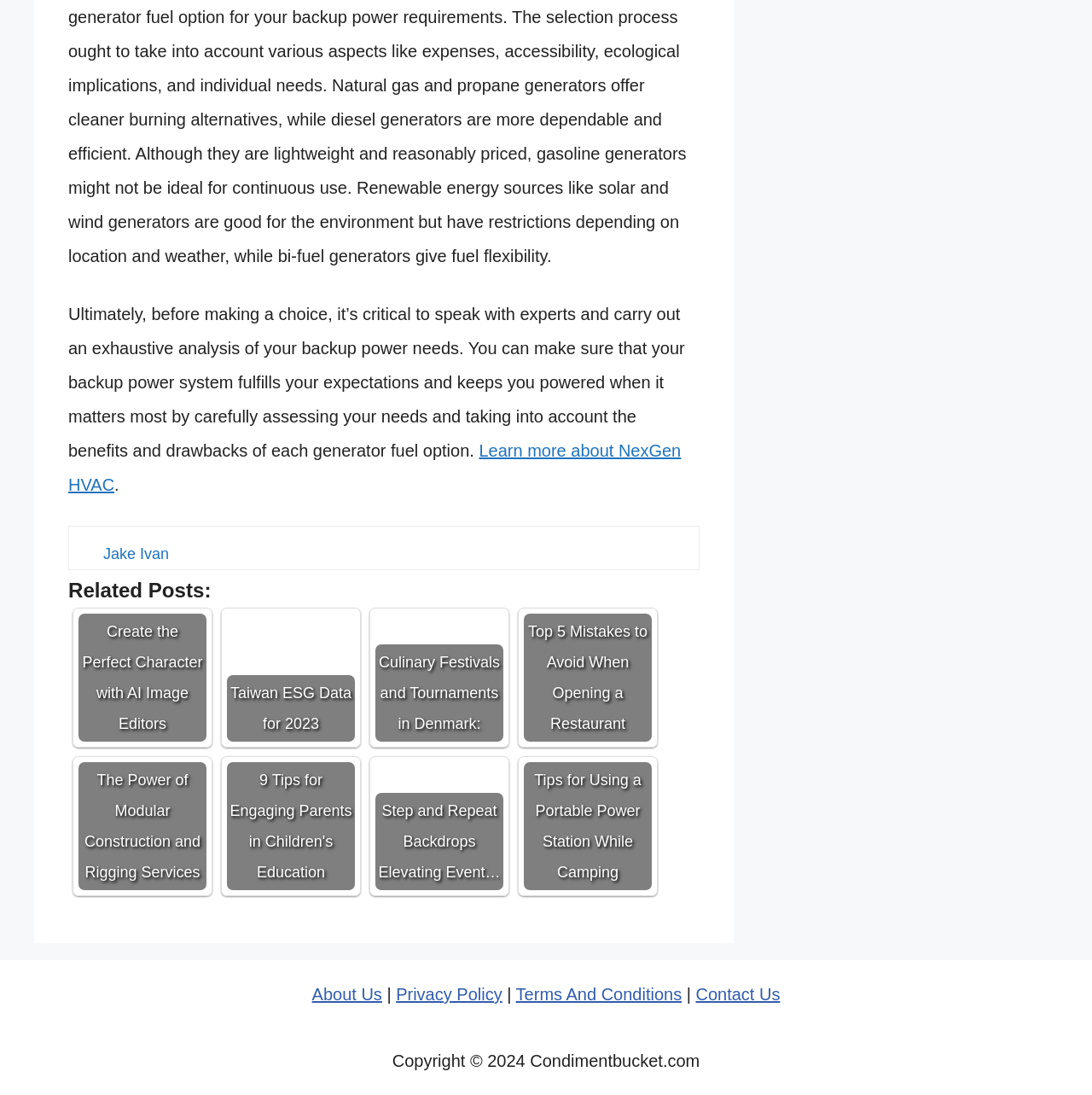Provide a short, one-word or phrase answer to the question below:
How many related posts are there?

6